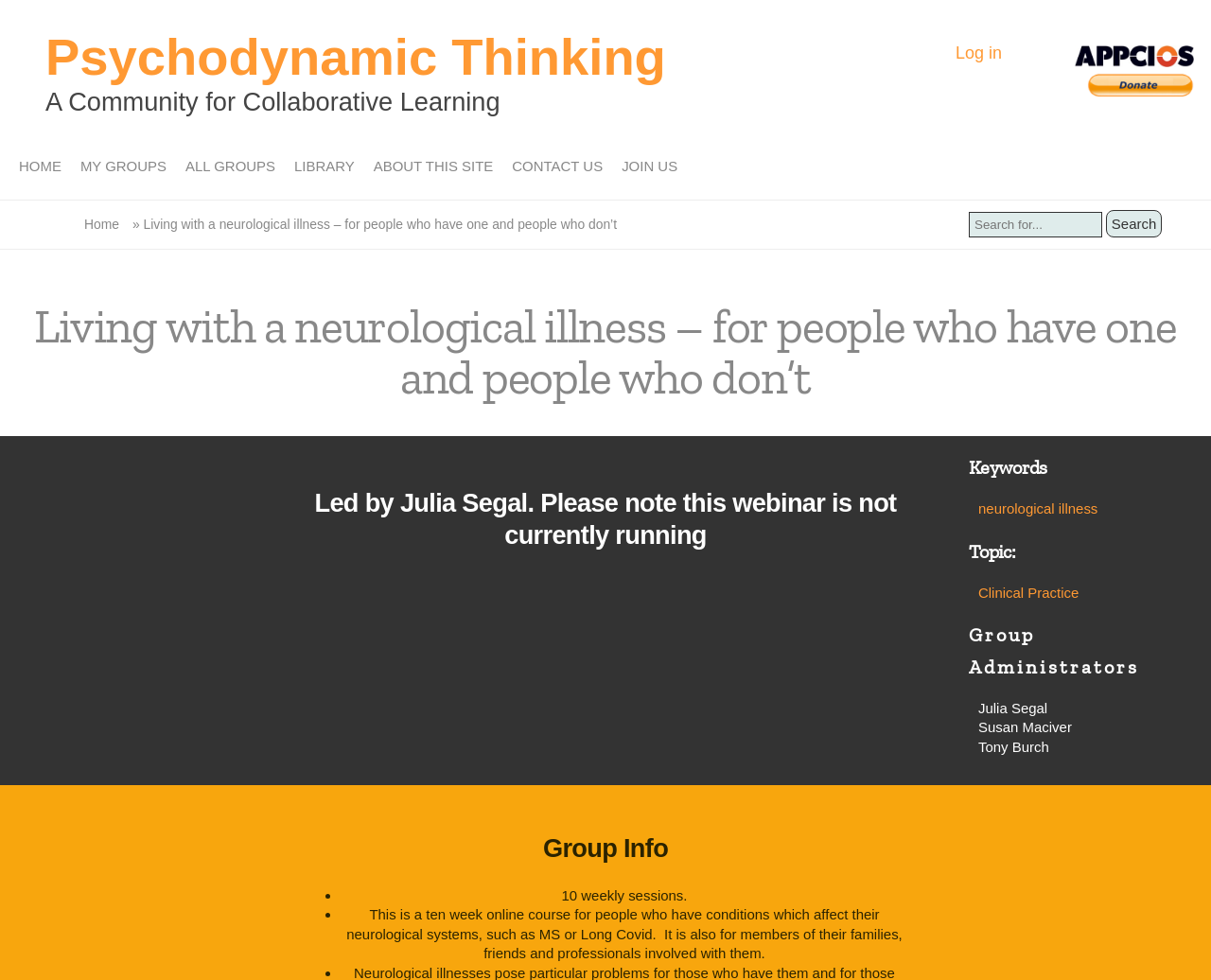Determine the bounding box coordinates of the clickable region to follow the instruction: "Go to the 'HOME' page".

[0.008, 0.151, 0.058, 0.19]